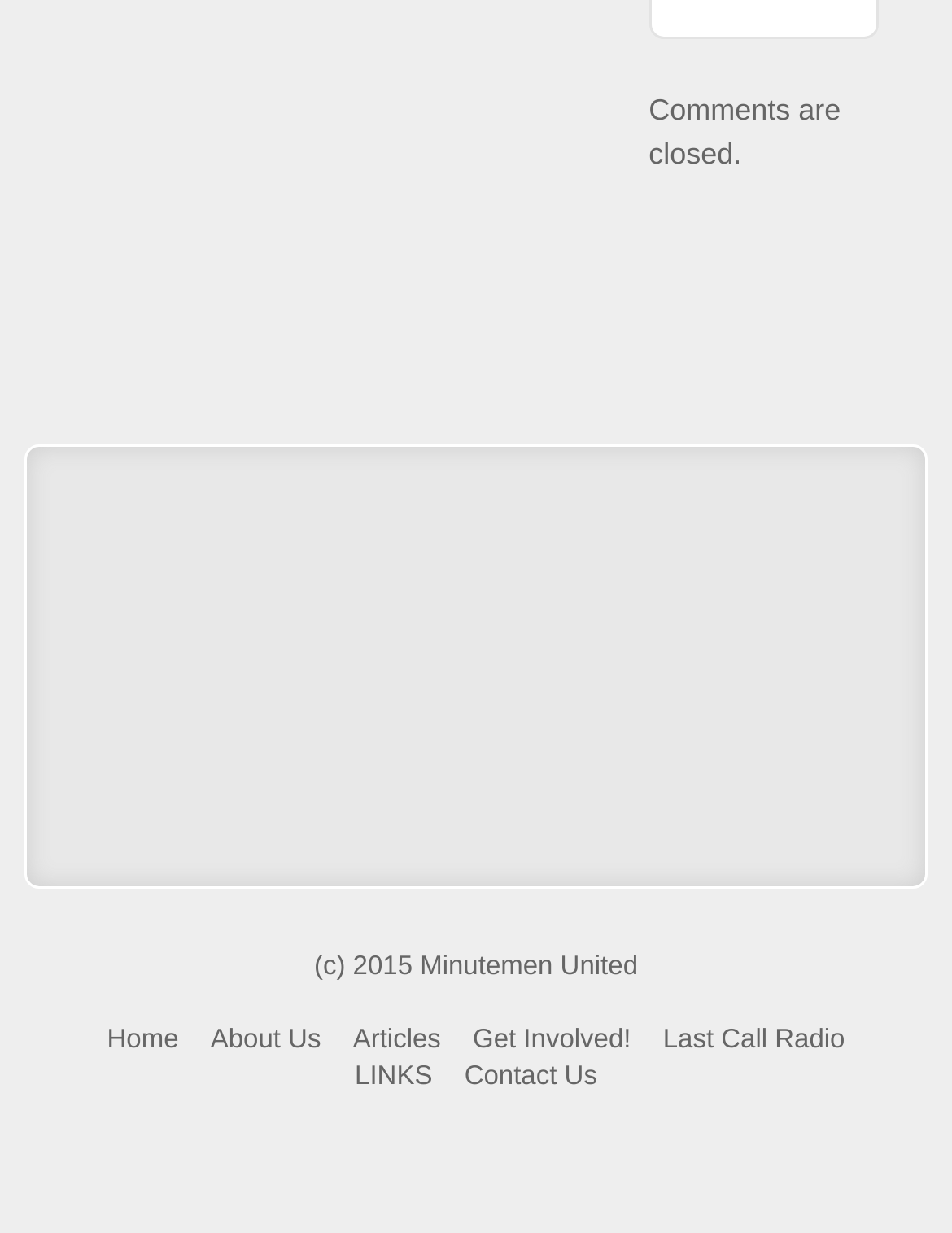Analyze the image and give a detailed response to the question:
What is the copyright year?

The copyright year can be found at the bottom of the webpage, where it says '(c) 2015 Minutemen United'.